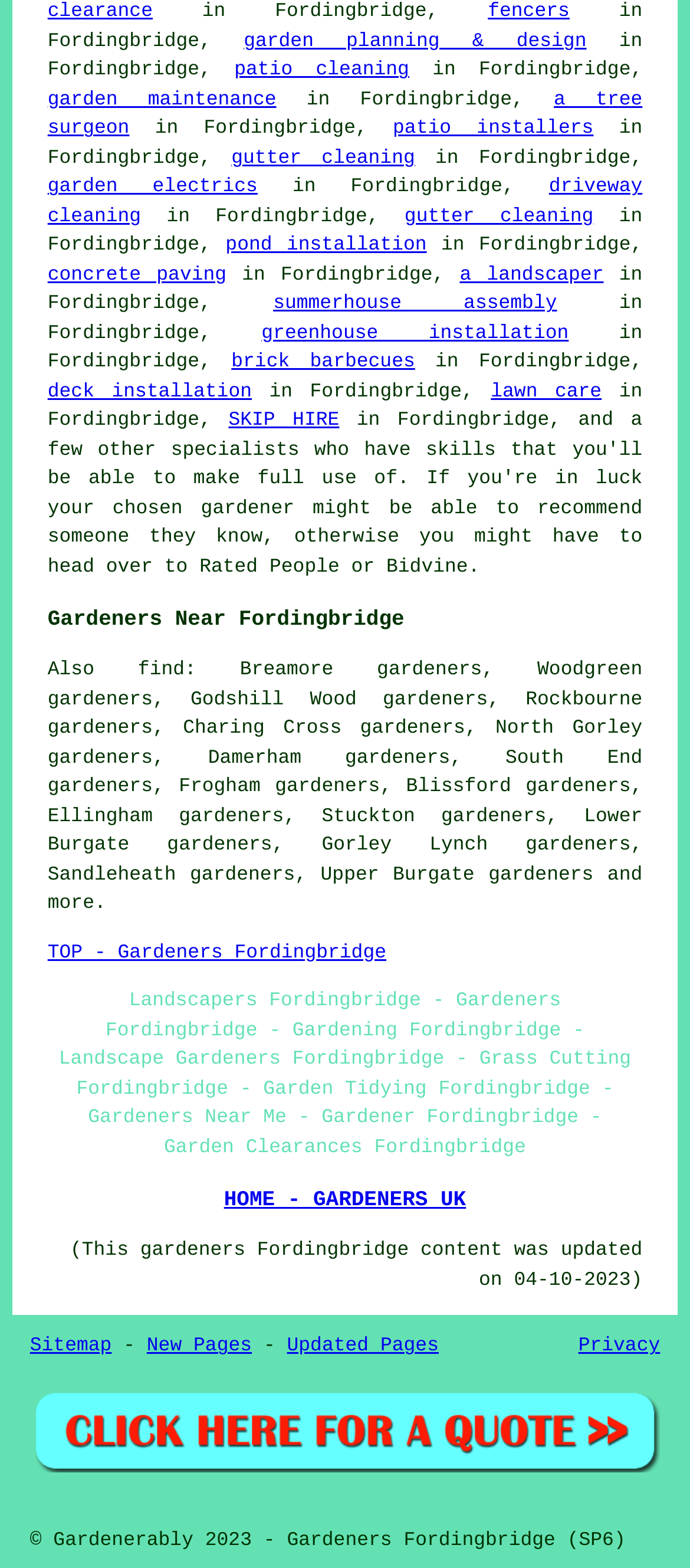Determine the bounding box coordinates for the area you should click to complete the following instruction: "click on 'a tree surgeon'".

[0.069, 0.057, 0.931, 0.09]